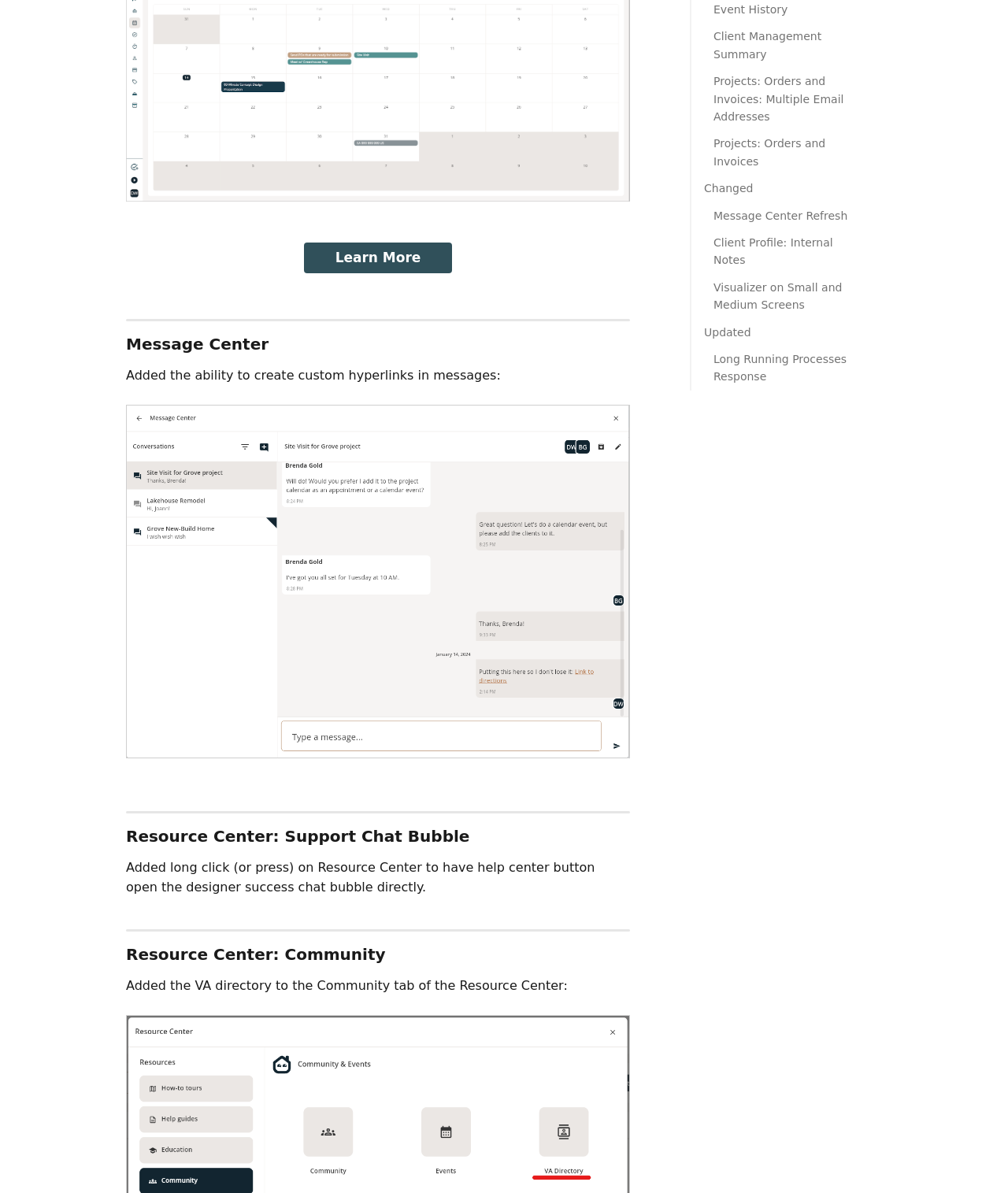Locate the bounding box of the UI element based on this description: "Learn More". Provide four float numbers between 0 and 1 as [left, top, right, bottom].

[0.301, 0.203, 0.449, 0.229]